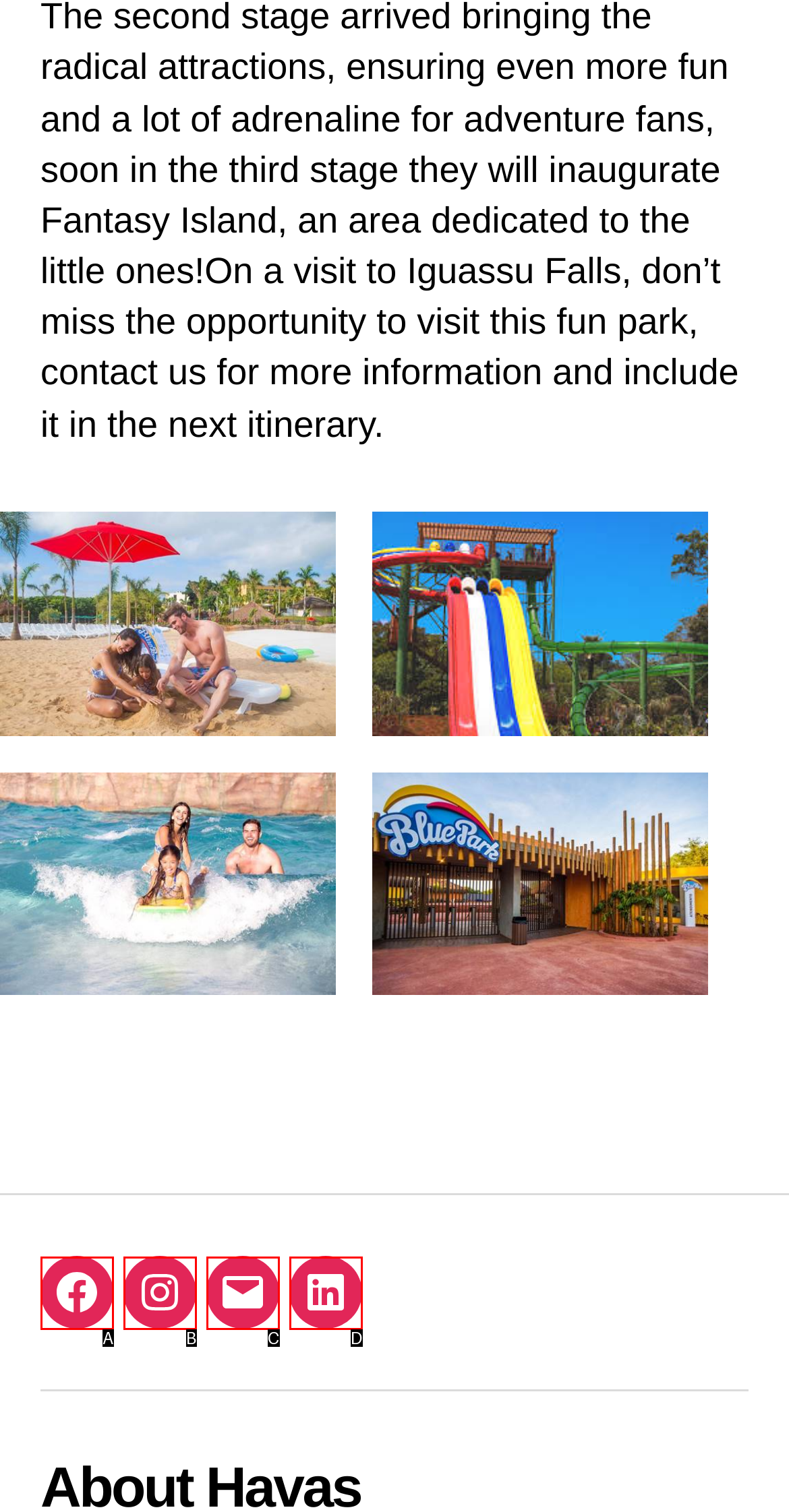Which HTML element among the options matches this description: Facebook? Answer with the letter representing your choice.

A